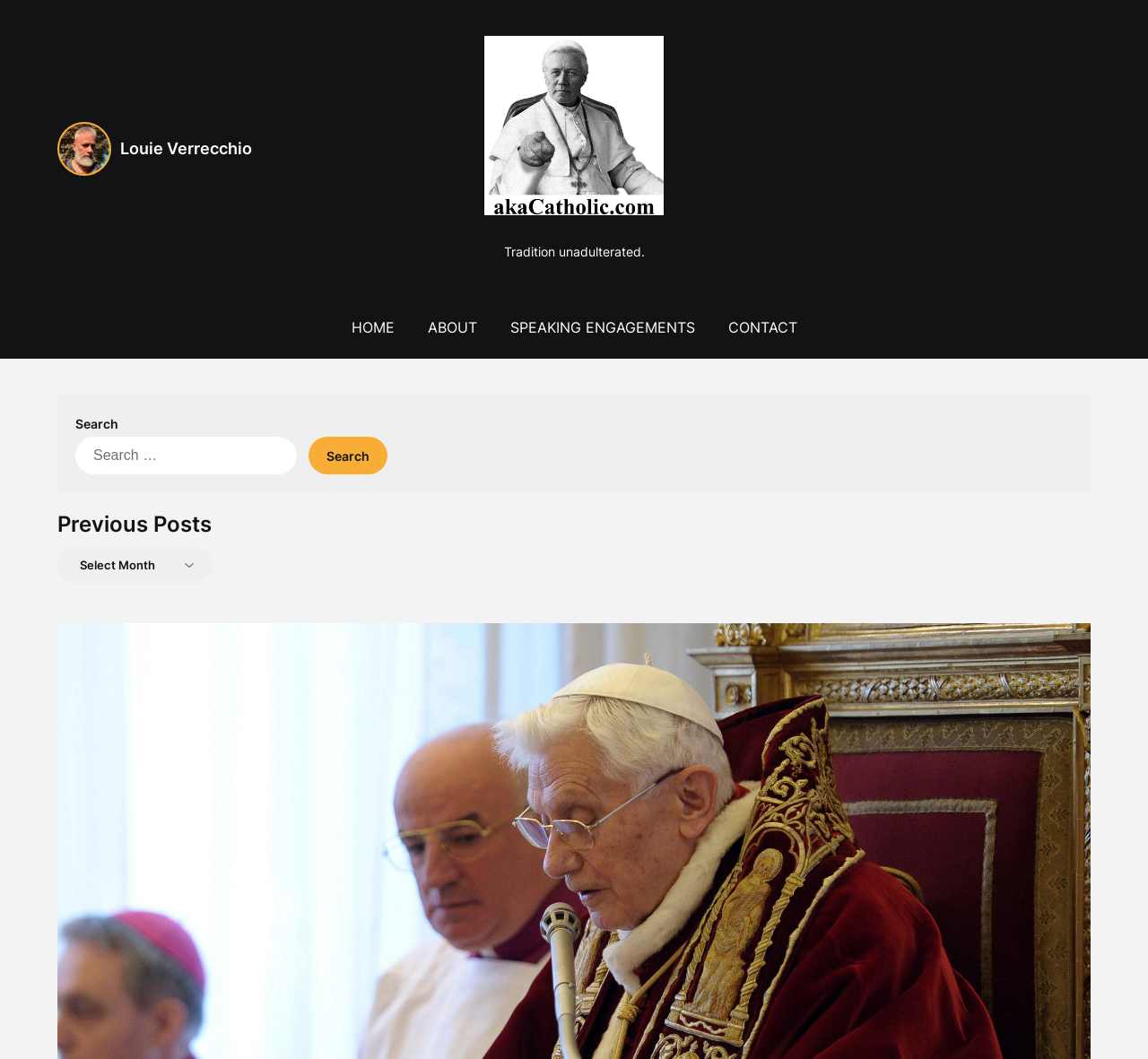How many links are in the top navigation bar?
Look at the image and respond with a single word or a short phrase.

4